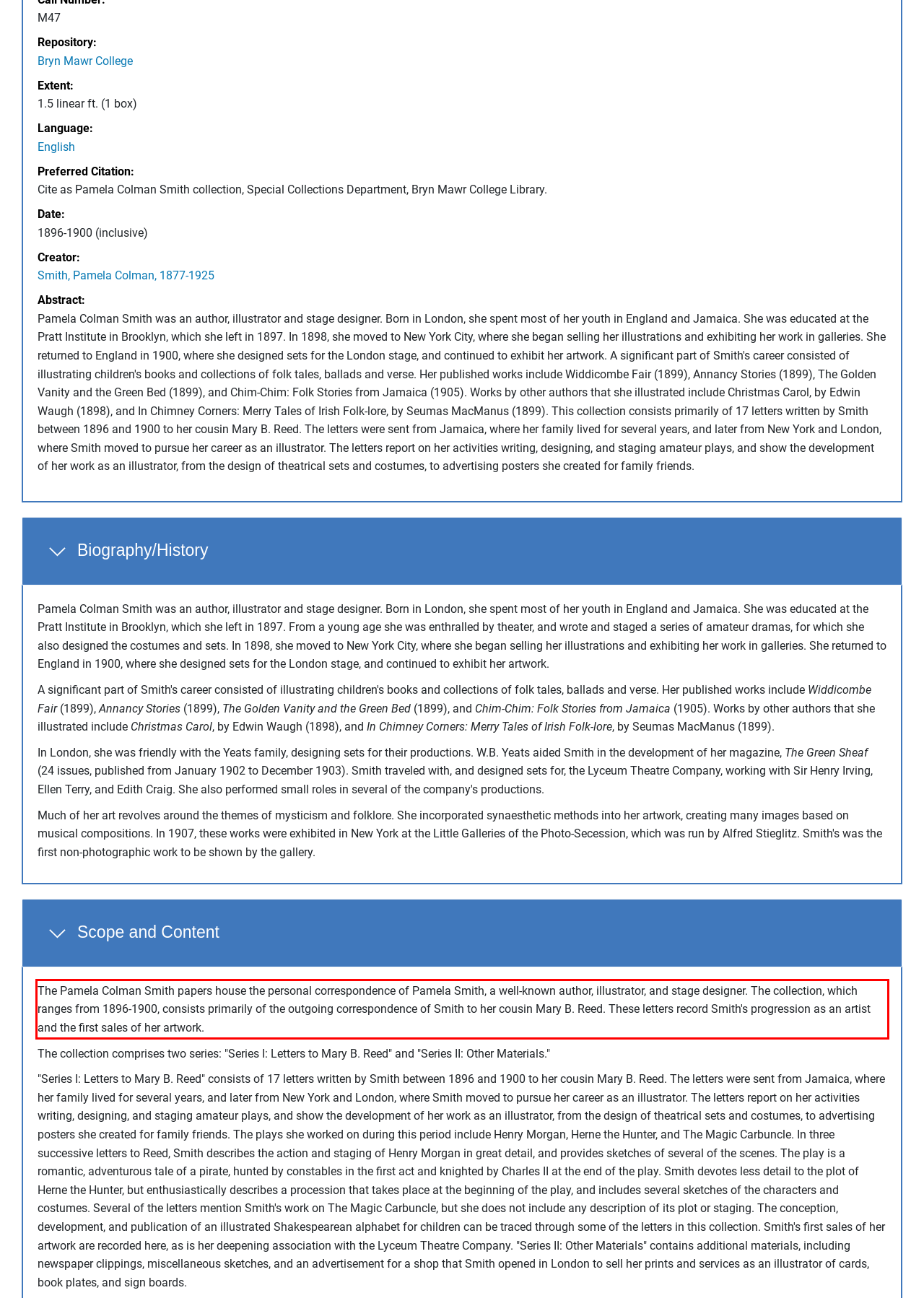You are given a screenshot showing a webpage with a red bounding box. Perform OCR to capture the text within the red bounding box.

The Pamela Colman Smith papers house the personal correspondence of Pamela Smith, a well-known author, illustrator, and stage designer. The collection, which ranges from 1896-1900, consists primarily of the outgoing correspondence of Smith to her cousin Mary B. Reed. These letters record Smith's progression as an artist and the first sales of her artwork.